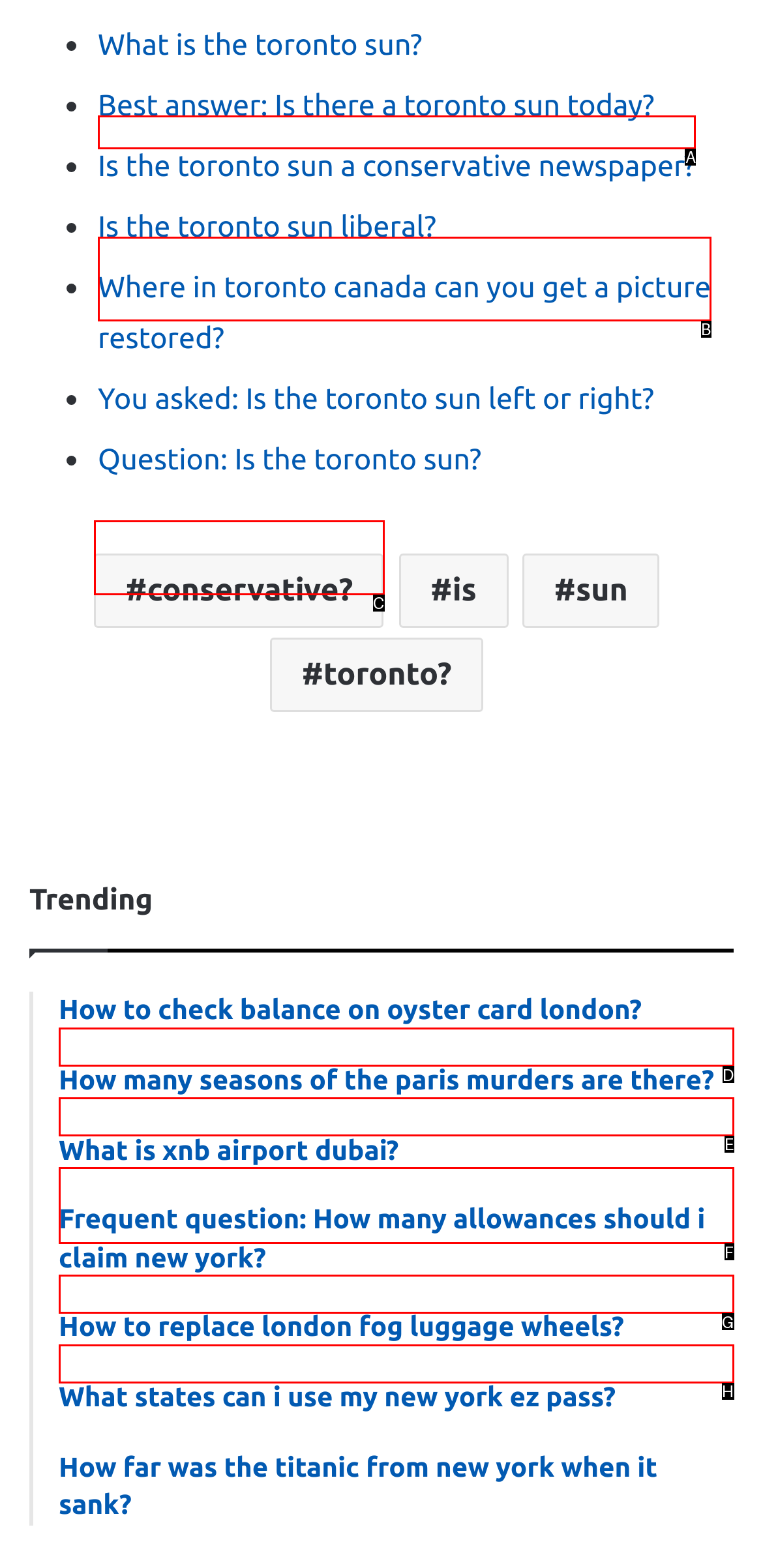Select the HTML element that fits the following description: title="Ads by Performance Advertising"
Provide the letter of the matching option.

None